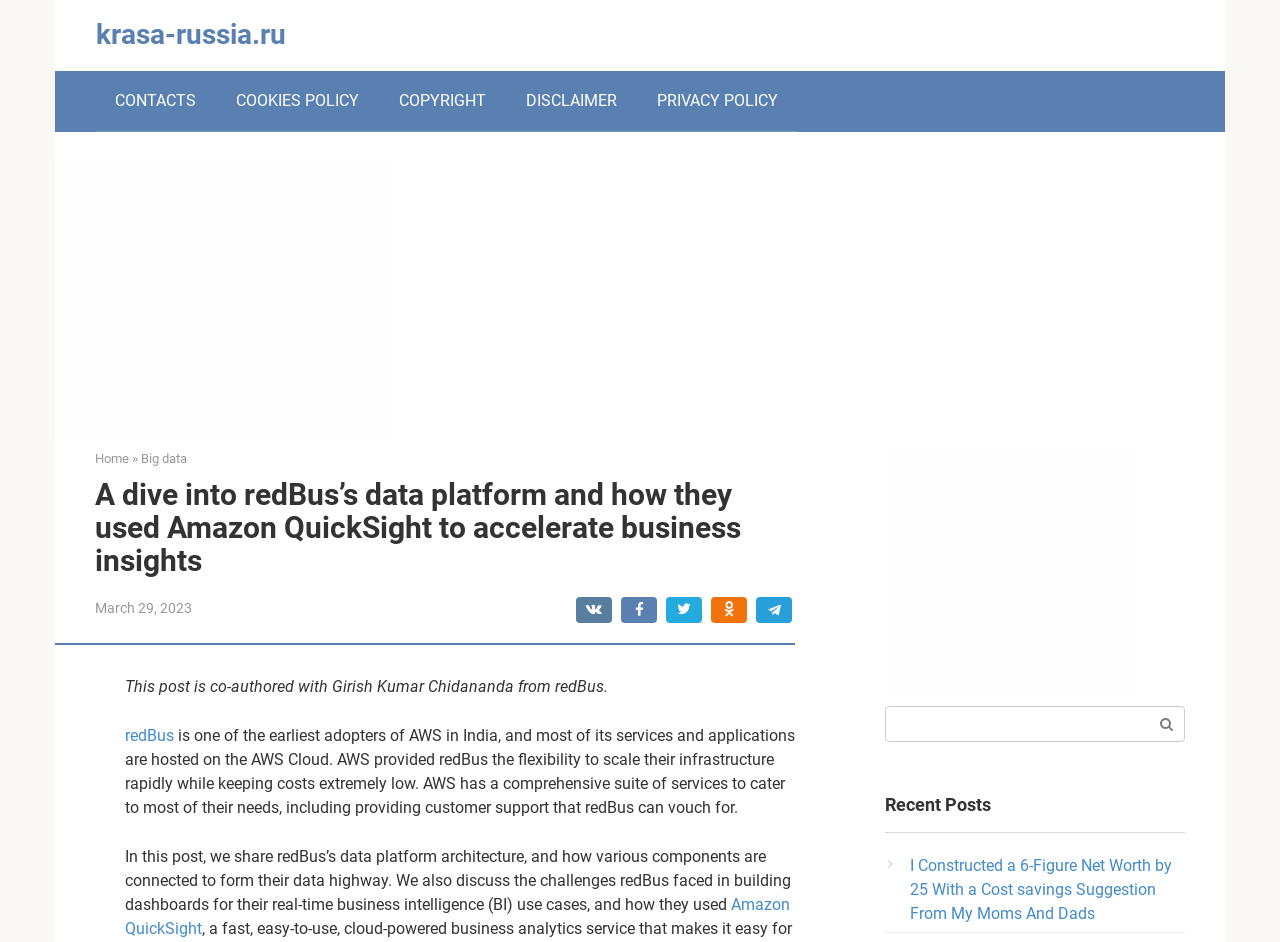Respond with a single word or phrase for the following question: 
What is the name of the service used by redBus for real-time business intelligence?

Amazon QuickSight